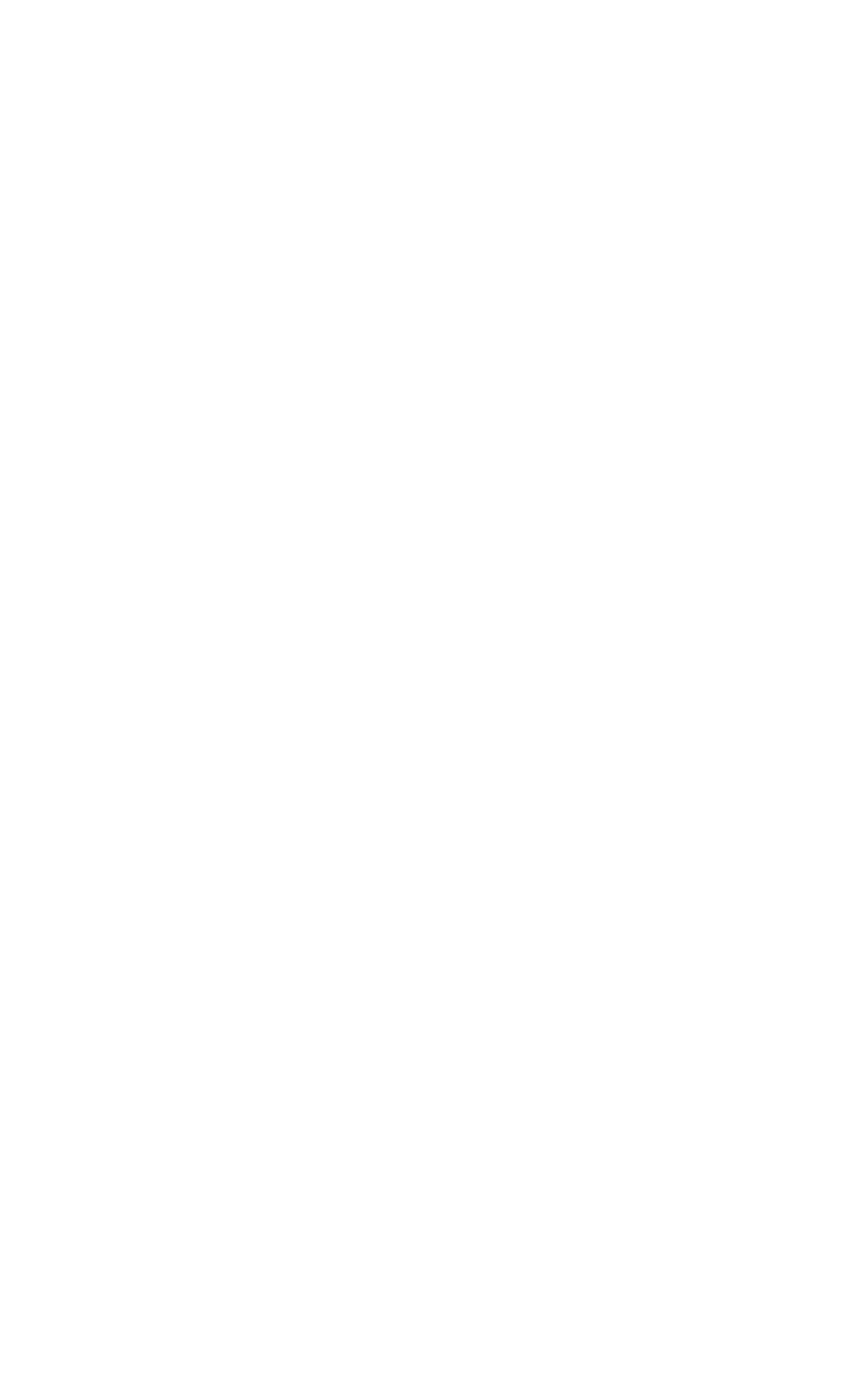How many social media links are present?
Could you give a comprehensive explanation in response to this question?

There are four social media links present on the webpage, namely Facebook, Instagram (Norma Ammo), Instagram (Norma Precision), and Youtube - Norma ammo, which can be found at the top of the page.